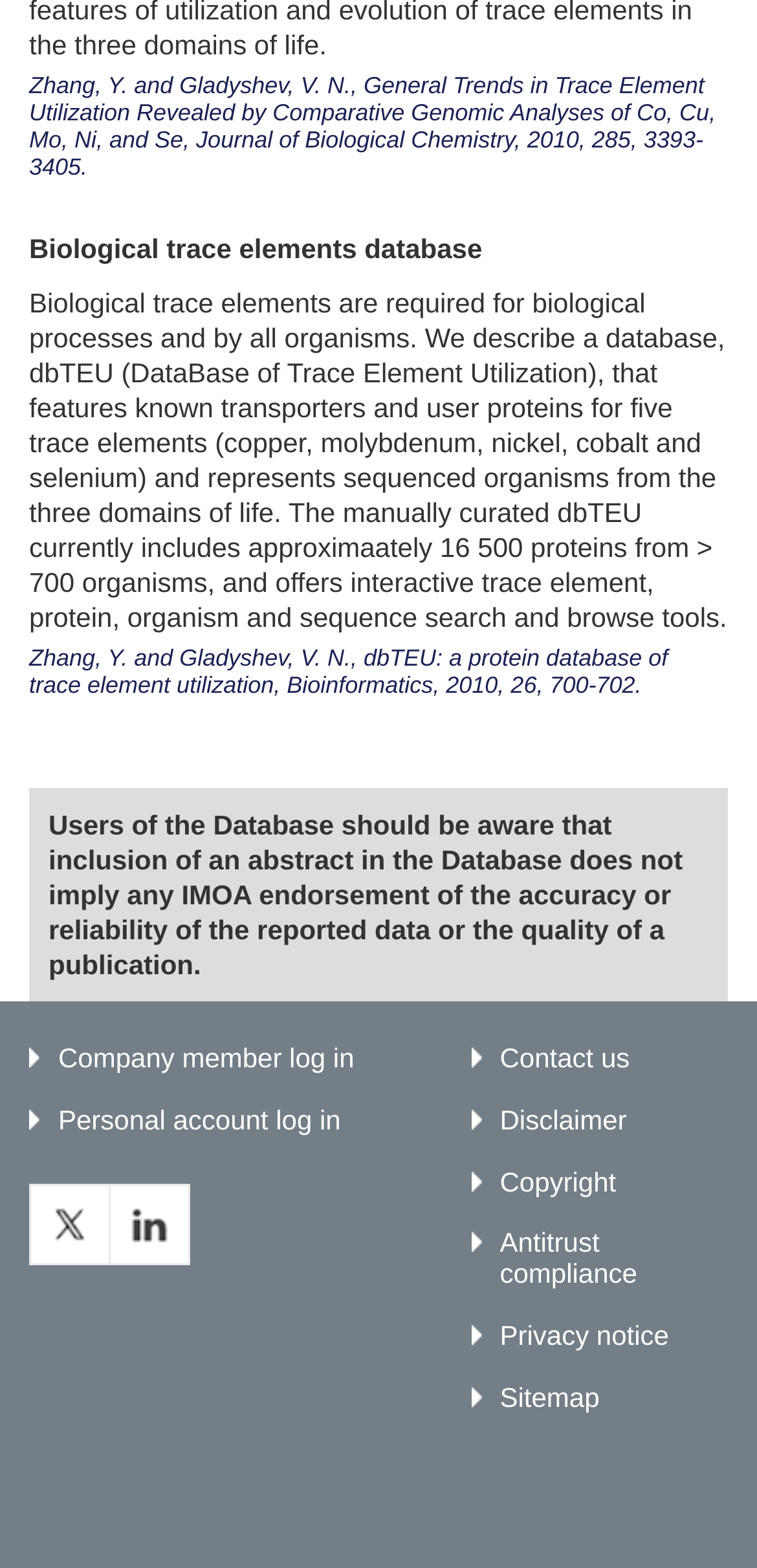Please specify the bounding box coordinates of the clickable section necessary to execute the following command: "Check December 2022".

None